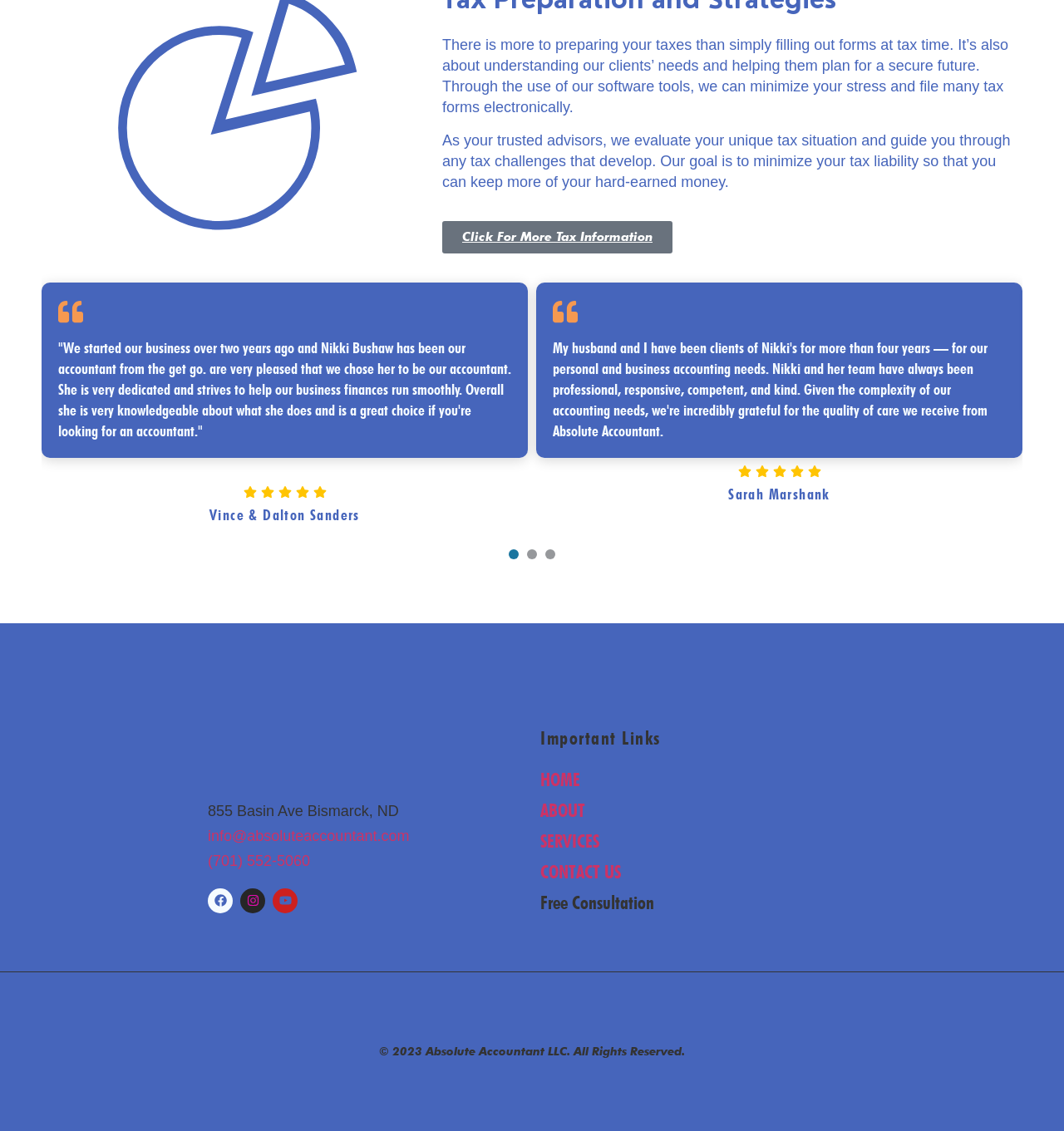Please determine the bounding box coordinates of the section I need to click to accomplish this instruction: "Navigate to the home page".

[0.508, 0.68, 0.805, 0.699]